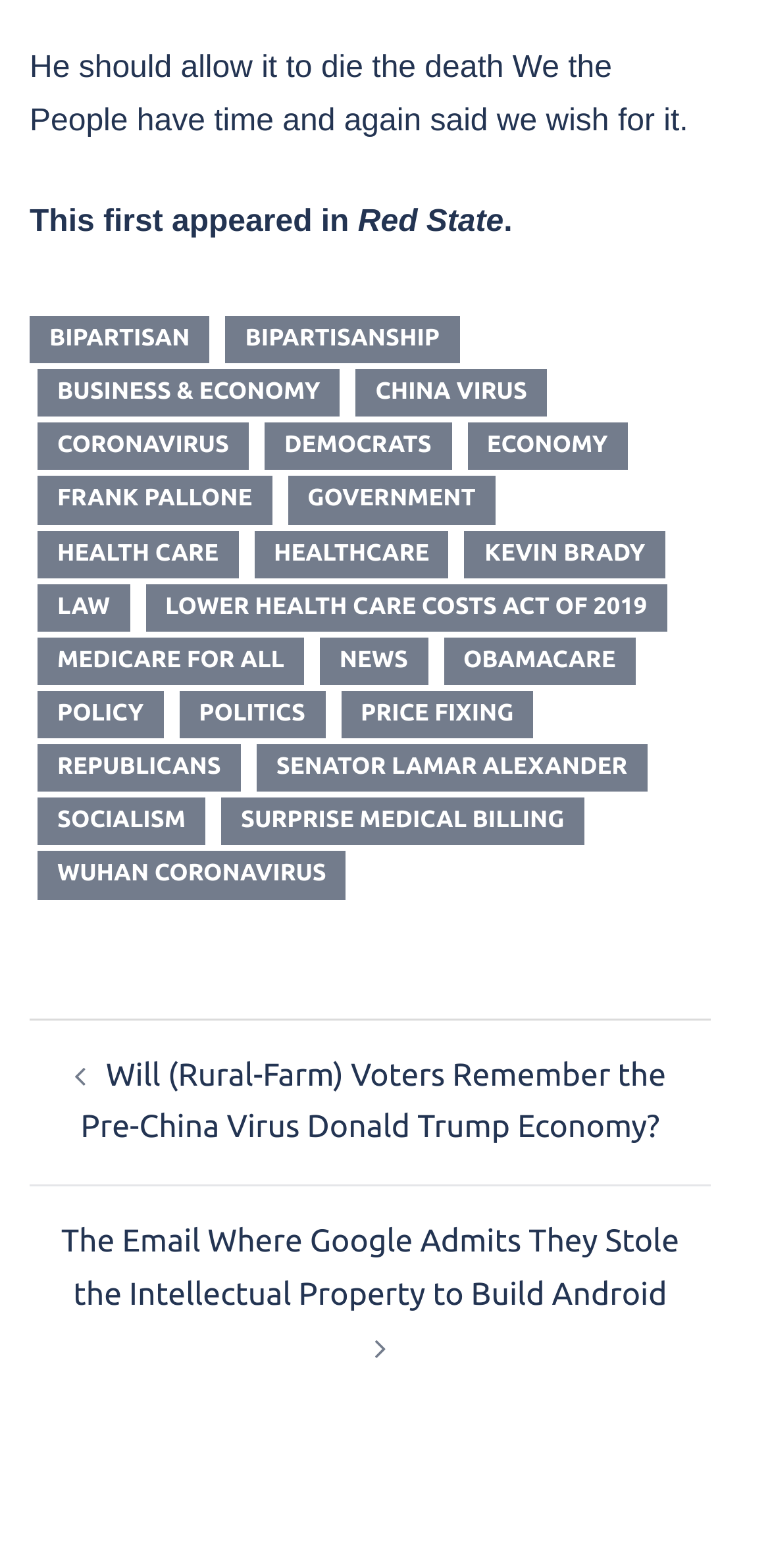Carefully examine the image and provide an in-depth answer to the question: What is the topic of the linked article 'Will (Rural-Farm) Voters Remember the Pre-China Virus Donald Trump Economy?'?

Based on the title of the linked article, it appears to be discussing the economy, specifically in relation to the COVID-19 pandemic and Donald Trump's presidency.